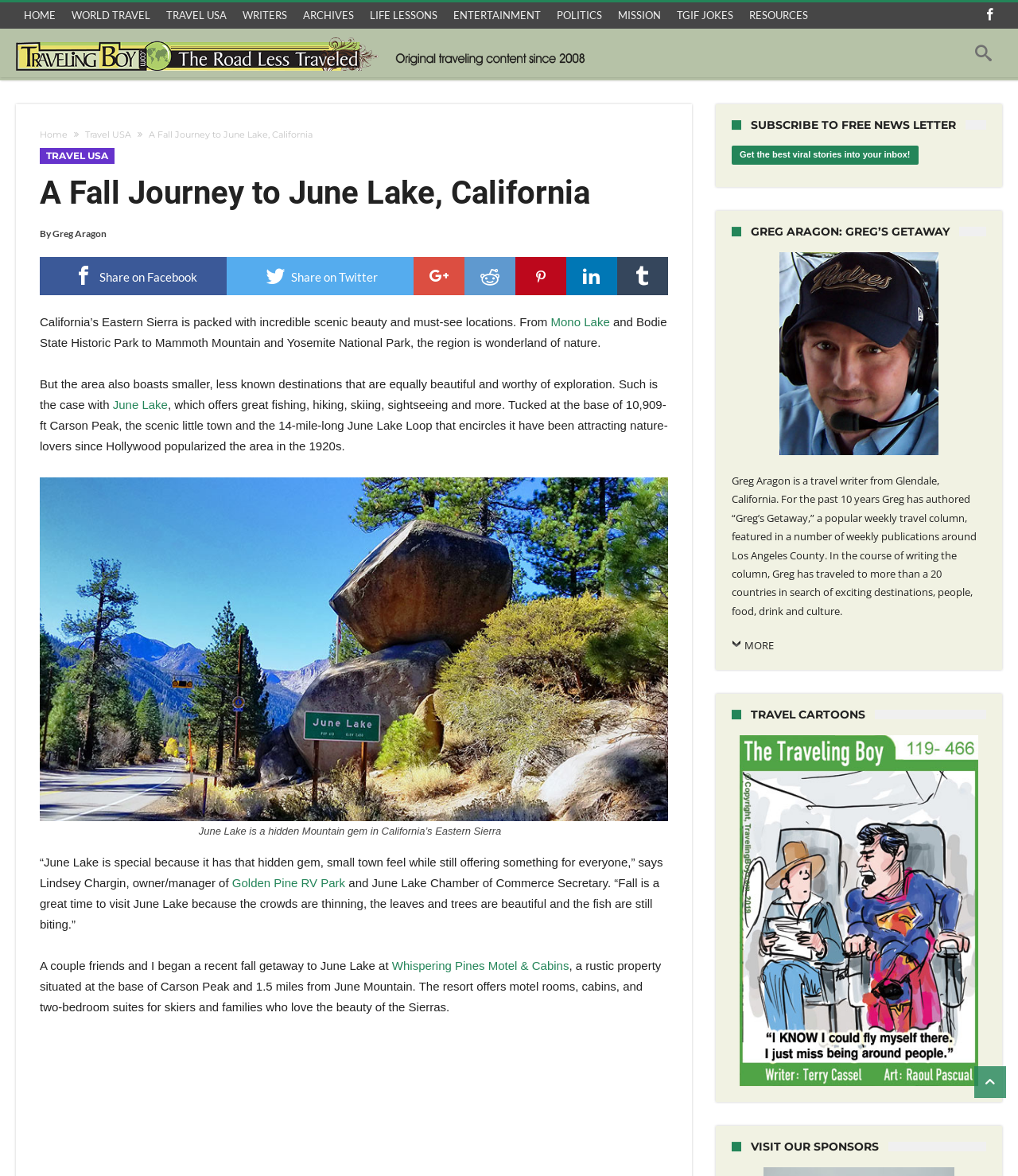Please find the bounding box coordinates of the element that needs to be clicked to perform the following instruction: "Share on Facebook". The bounding box coordinates should be four float numbers between 0 and 1, represented as [left, top, right, bottom].

[0.039, 0.219, 0.223, 0.251]